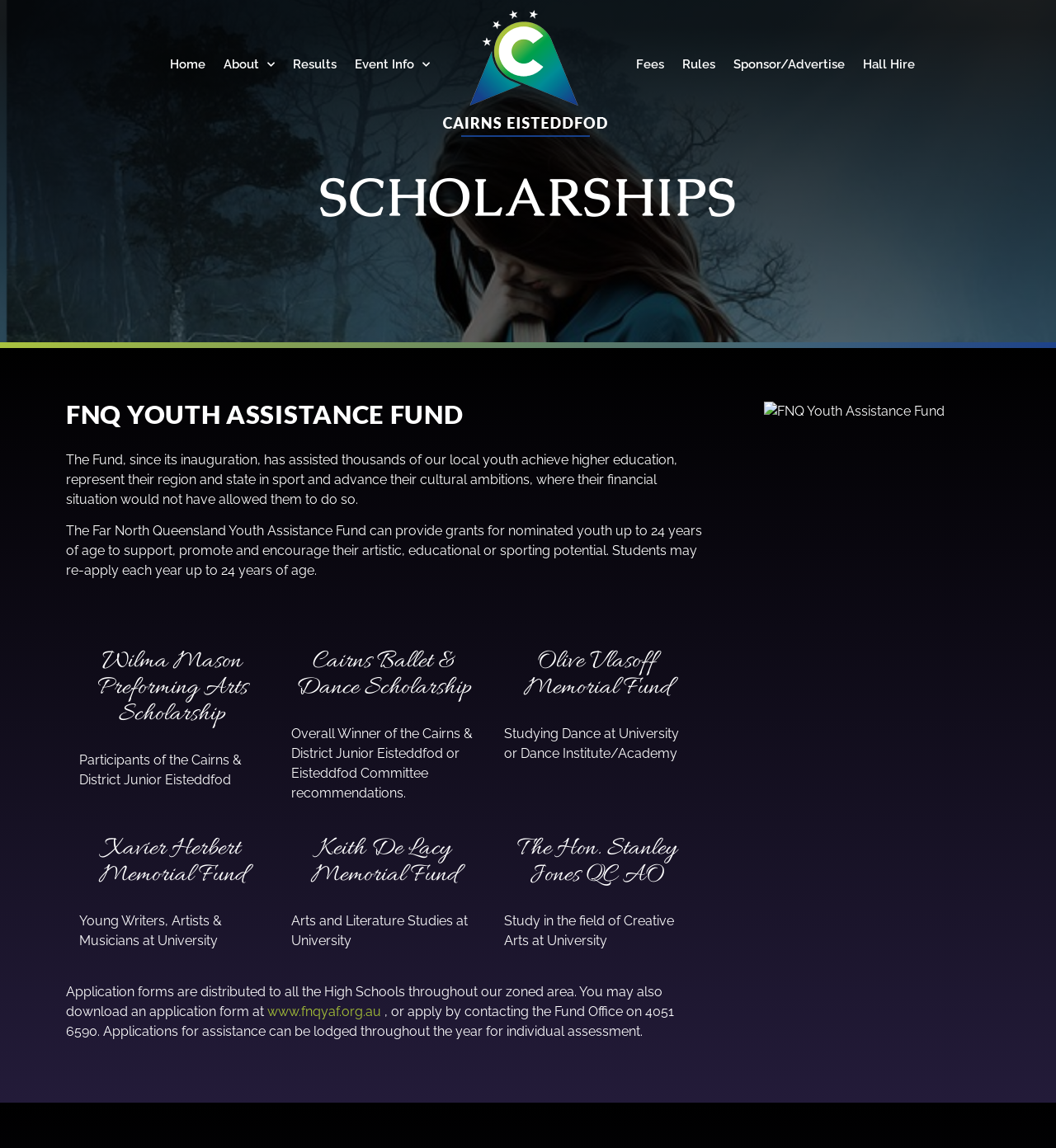Specify the bounding box coordinates of the area that needs to be clicked to achieve the following instruction: "Visit the website www.fnqyaf.org.au".

[0.253, 0.874, 0.361, 0.888]